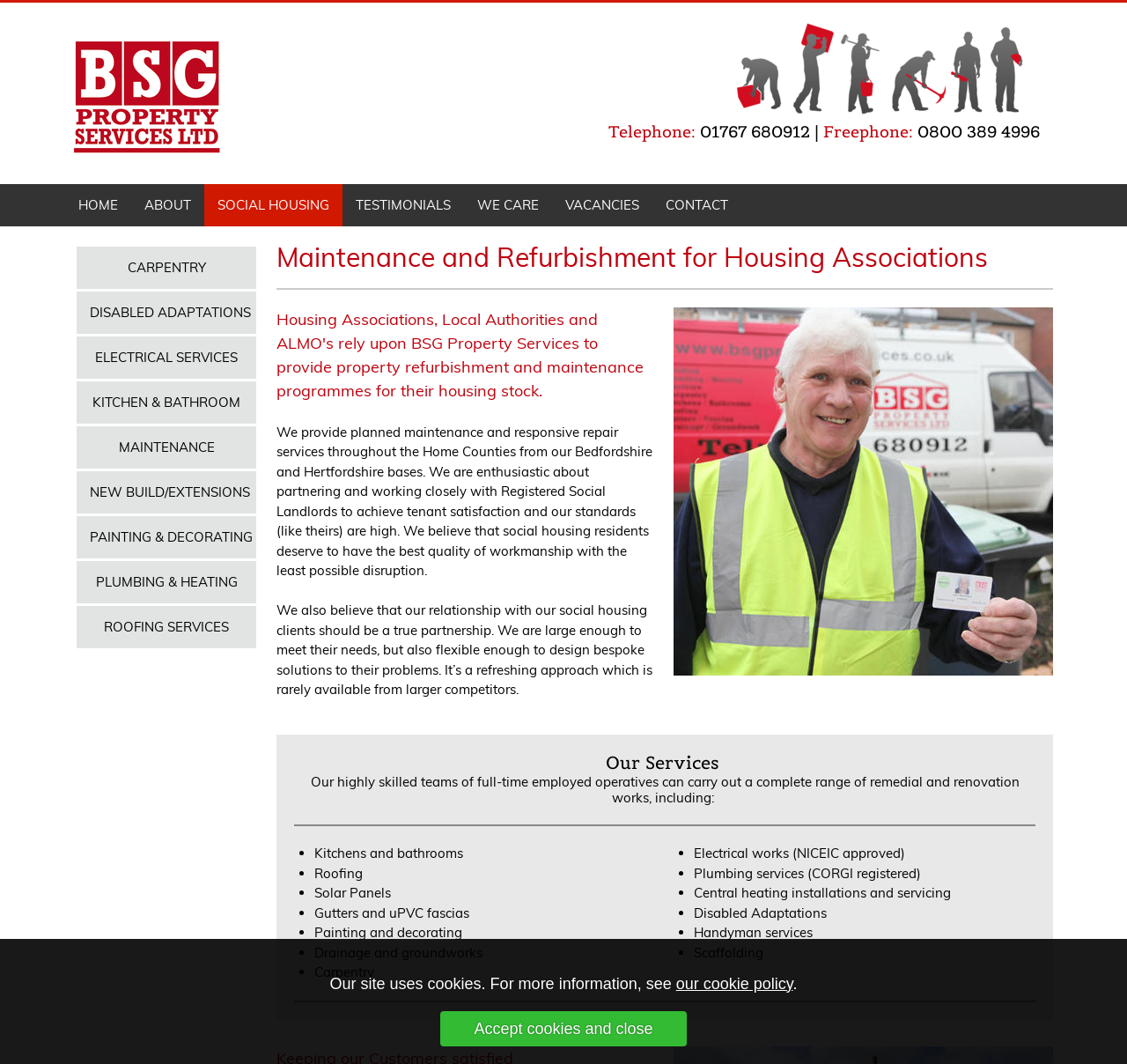Find the bounding box coordinates for the HTML element described as: "ABOUT". The coordinates should consist of four float values between 0 and 1, i.e., [left, top, right, bottom].

[0.116, 0.173, 0.181, 0.213]